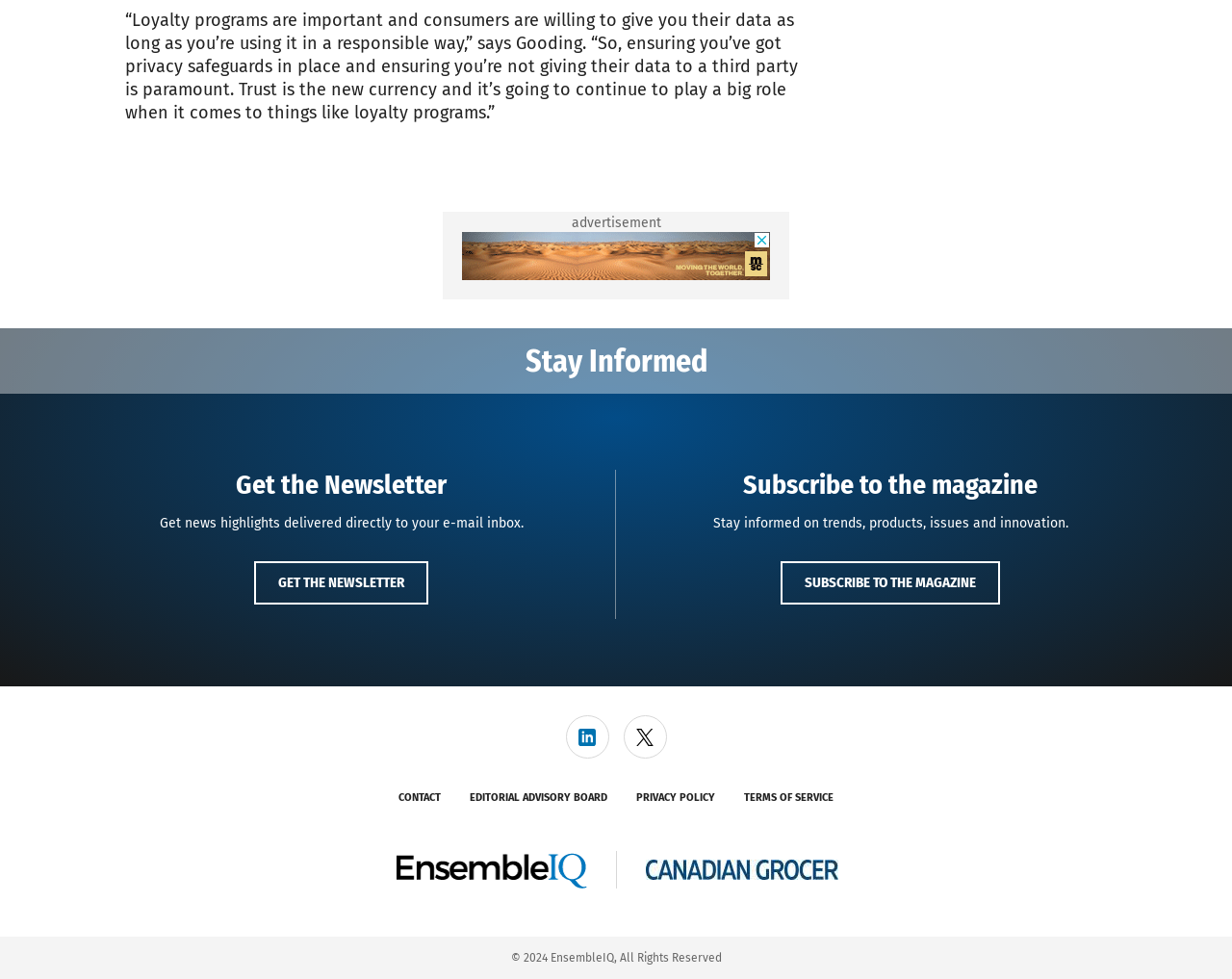Please identify the bounding box coordinates of the region to click in order to complete the task: "Follow on Twitter". The coordinates must be four float numbers between 0 and 1, specified as [left, top, right, bottom].

[0.516, 0.744, 0.53, 0.762]